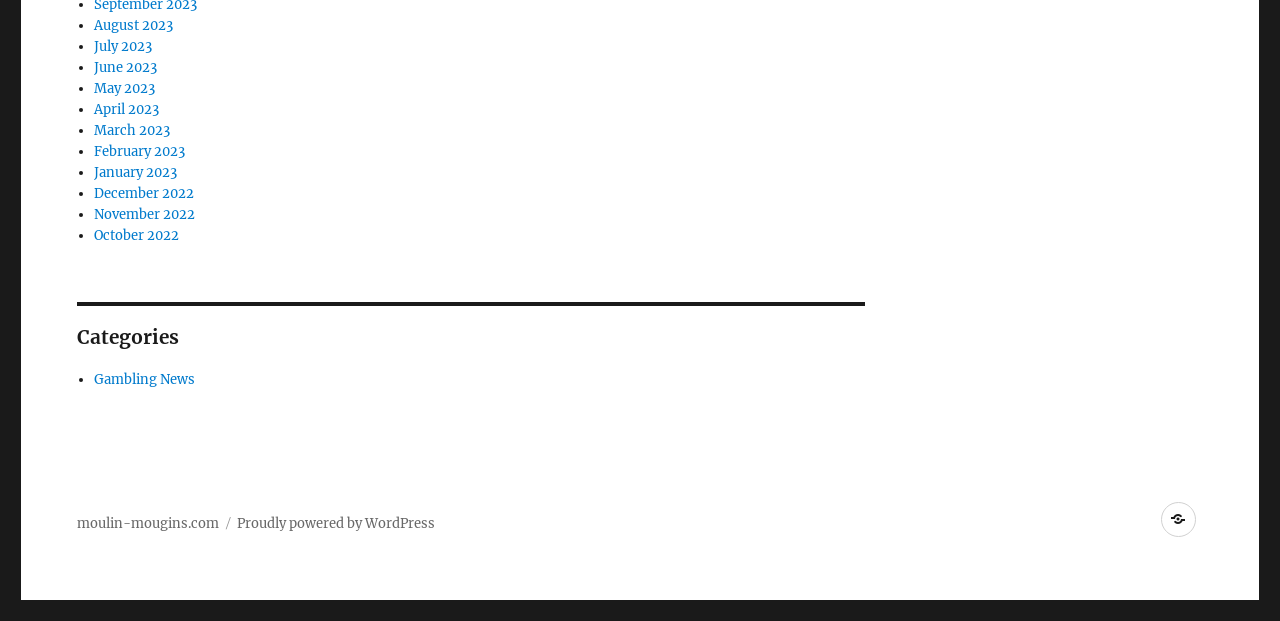Please locate the clickable area by providing the bounding box coordinates to follow this instruction: "Ask a question".

None